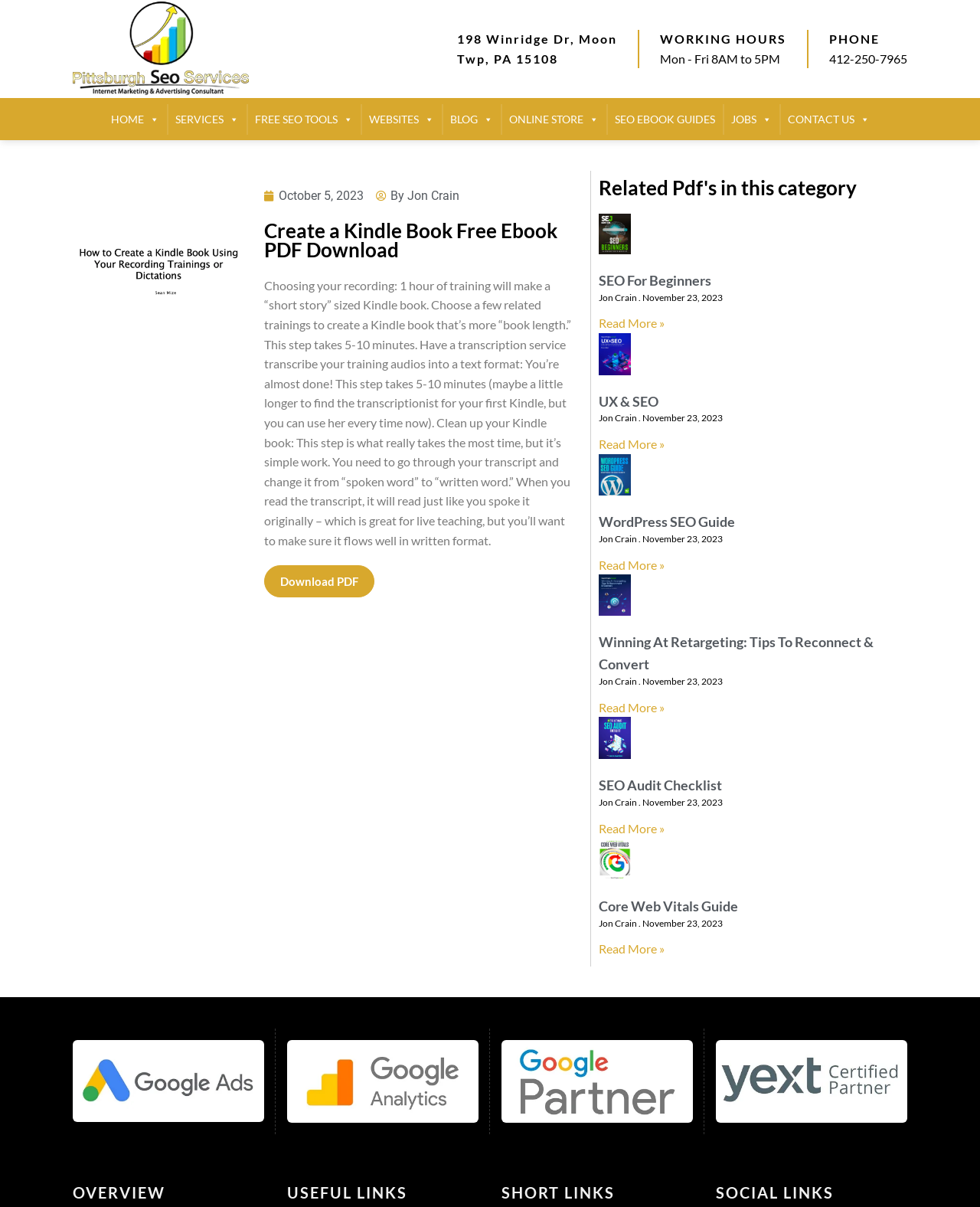Provide the bounding box coordinates of the section that needs to be clicked to accomplish the following instruction: "View 'SEO EBOOK GUIDES'."

[0.619, 0.086, 0.737, 0.111]